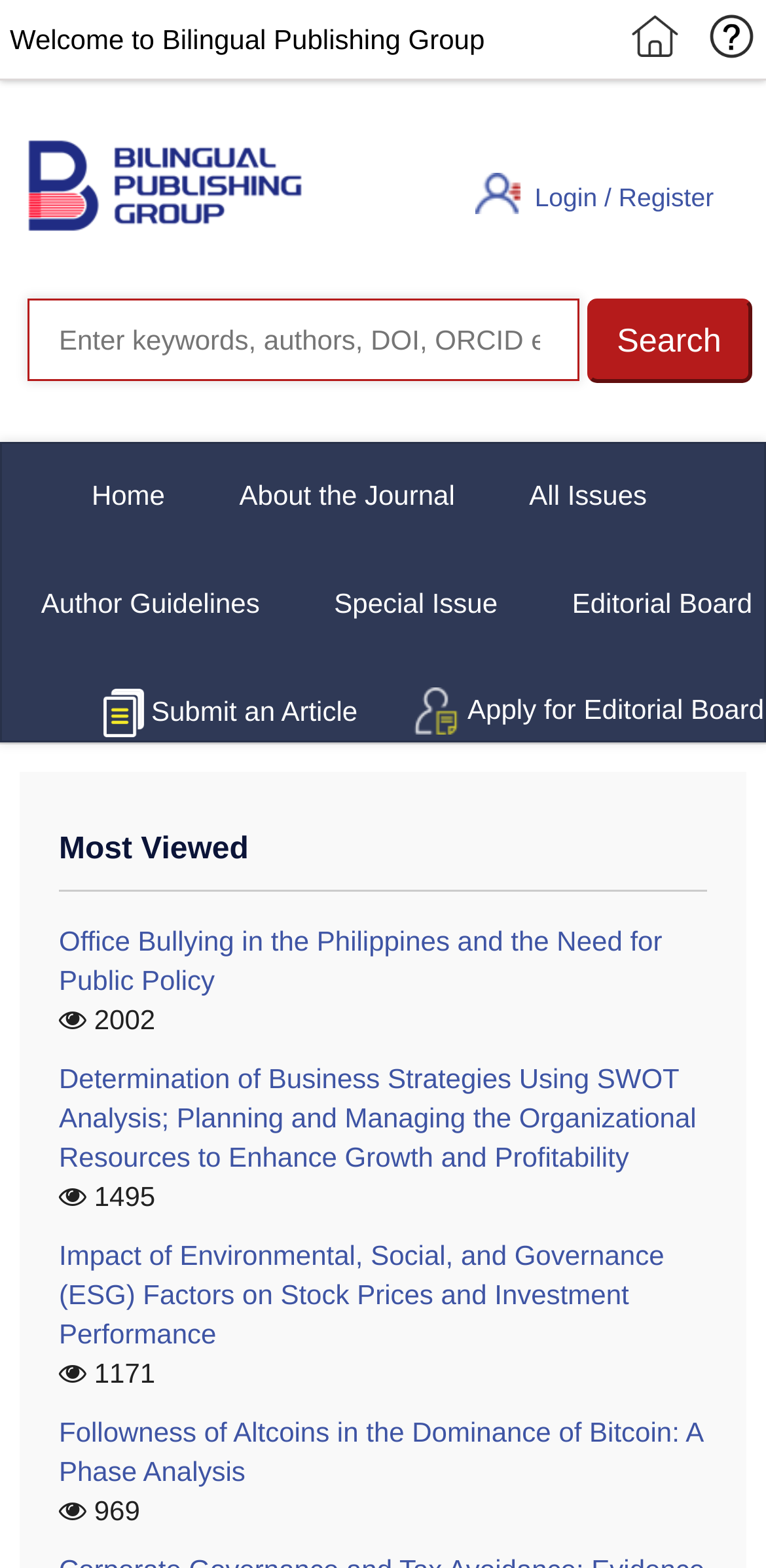Describe the webpage in detail, including text, images, and layout.

The webpage is titled "Search | Macro Management & Public Policies" and has a welcoming message "Welcome to Bilingual Publishing Group" at the top left corner. 

To the right of the welcome message, there are two links with accompanying images. Below these links, there is a page header section that contains an image and a search box with a "Search" button to its right. 

On the top right corner, there is a "Login / Register" link with an image. 

The main navigation menu is located below the page header, spanning the entire width of the page. It contains links to "Home", "About the Journal", "All Issues", "Author Guidelines", "Special Issue", and "Apply for Editorial Board". 

Below the navigation menu, there is a section with a heading "Most Viewed". This section contains a list of five articles with their titles and view counts. The articles are listed in a vertical column, with the most viewed article at the top. Each article title is a link, and the view count is displayed below the title. 

At the bottom right corner of the page, there is a generic element labeled "Top" with an image.